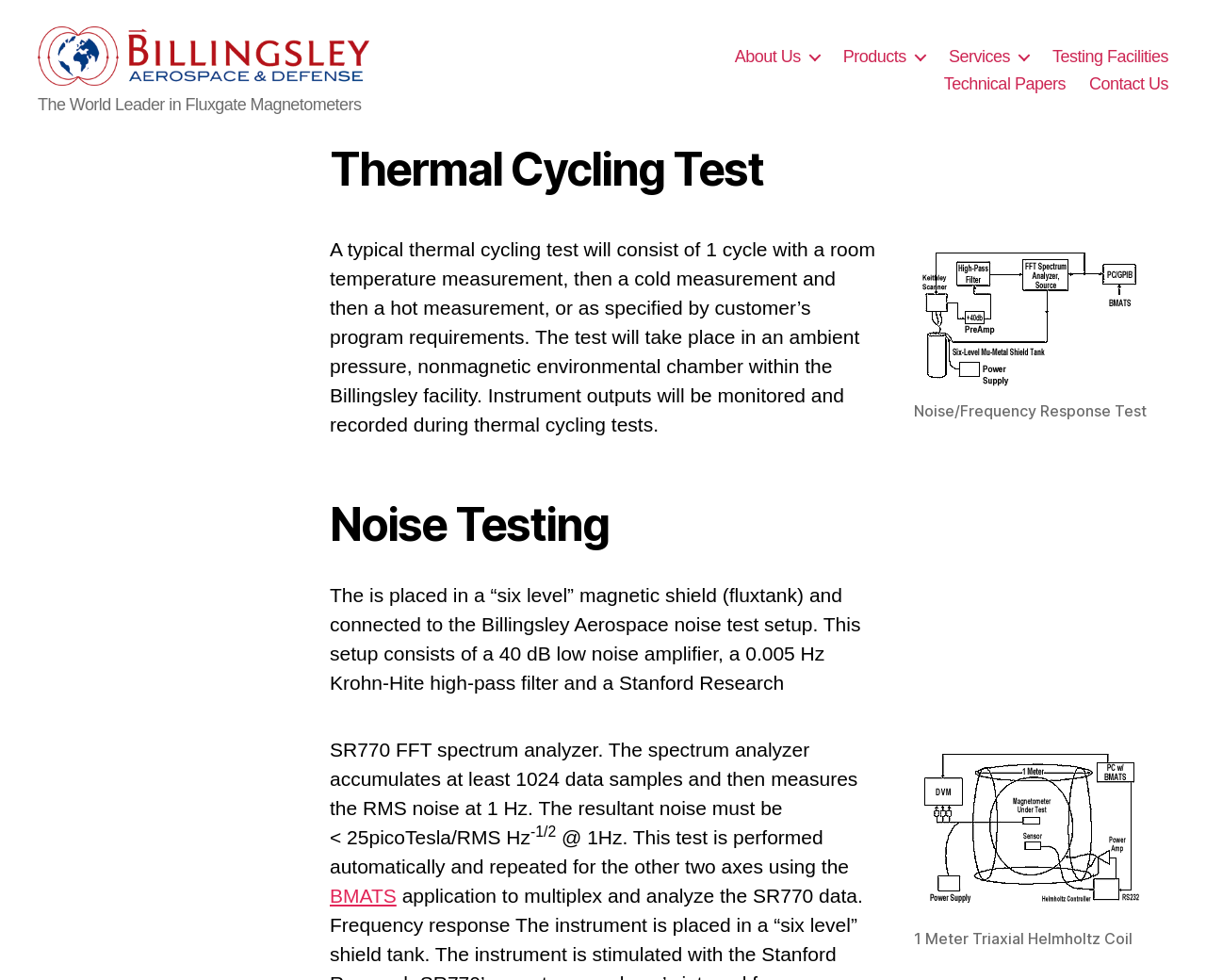Please identify the bounding box coordinates of the clickable area that will allow you to execute the instruction: "View Technical Papers".

[0.783, 0.089, 0.884, 0.11]